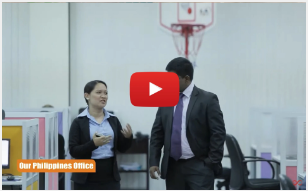Describe the image in great detail, covering all key points.

The image showcases a vibrant office environment, highlighting a dynamic interaction between two professionals. One individual, a woman in business attire, is engaged in conversation, likely discussing work-related topics, while the other, a man dressed in a smart suit, listens intently. The backdrop includes modern office furnishings and a playful element, a basketball hoop, suggesting a relaxed and engaging workplace culture. This visual emphasizes the collaborative spirit and professional atmosphere at "Our Philippines Office," aiming to depict a balance between productivity and a friendly environment. A prominent play button indicates that this is a video element, inviting viewers to learn more about the office and its operations.